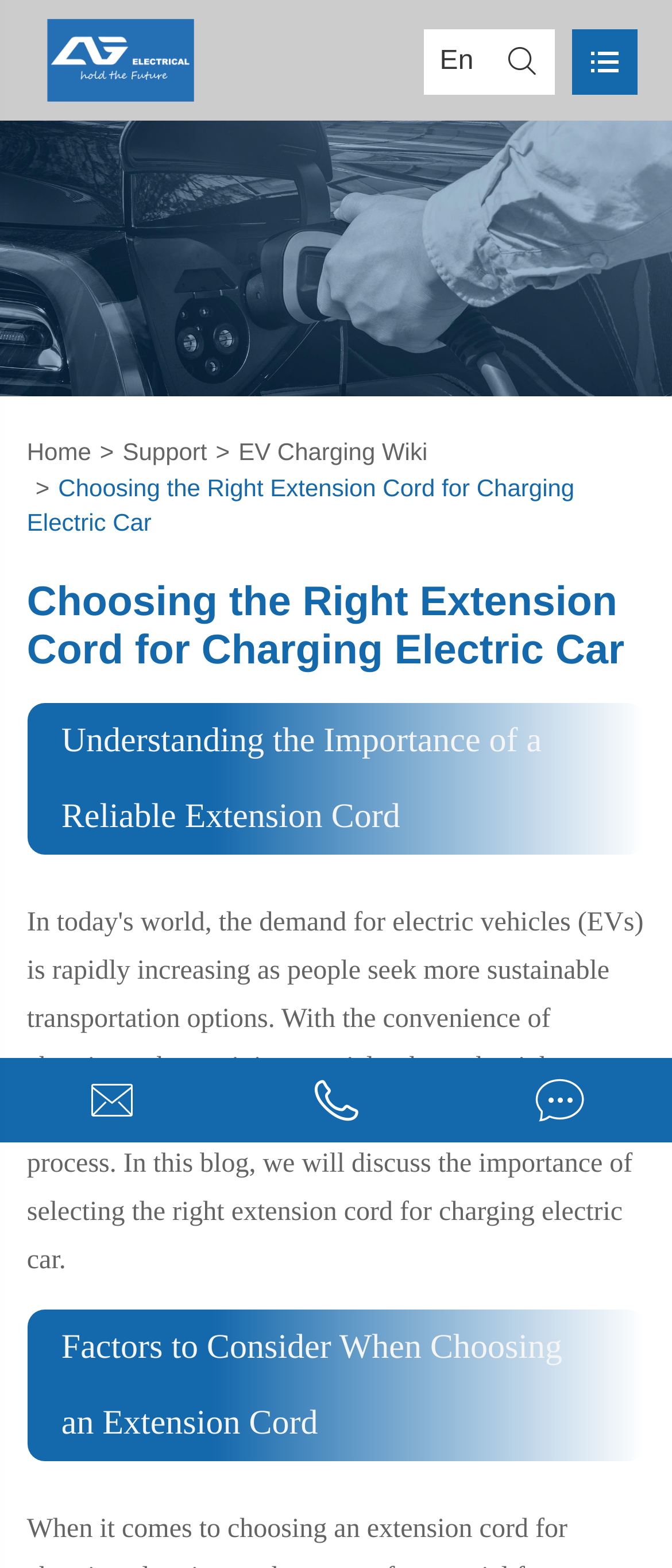Provide a brief response in the form of a single word or phrase:
What is the language of the webpage?

English